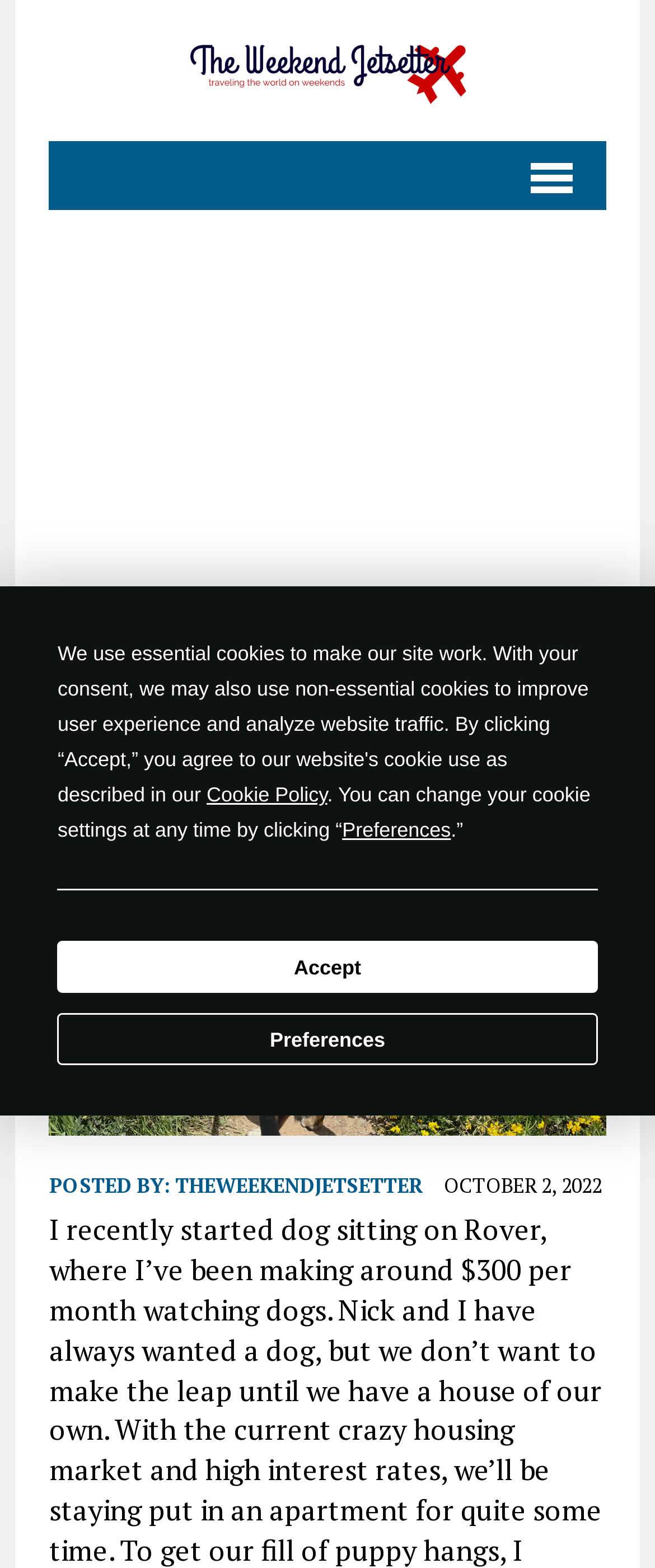Please identify the bounding box coordinates of the element's region that should be clicked to execute the following instruction: "Open the menu". The bounding box coordinates must be four float numbers between 0 and 1, i.e., [left, top, right, bottom].

[0.74, 0.09, 0.925, 0.134]